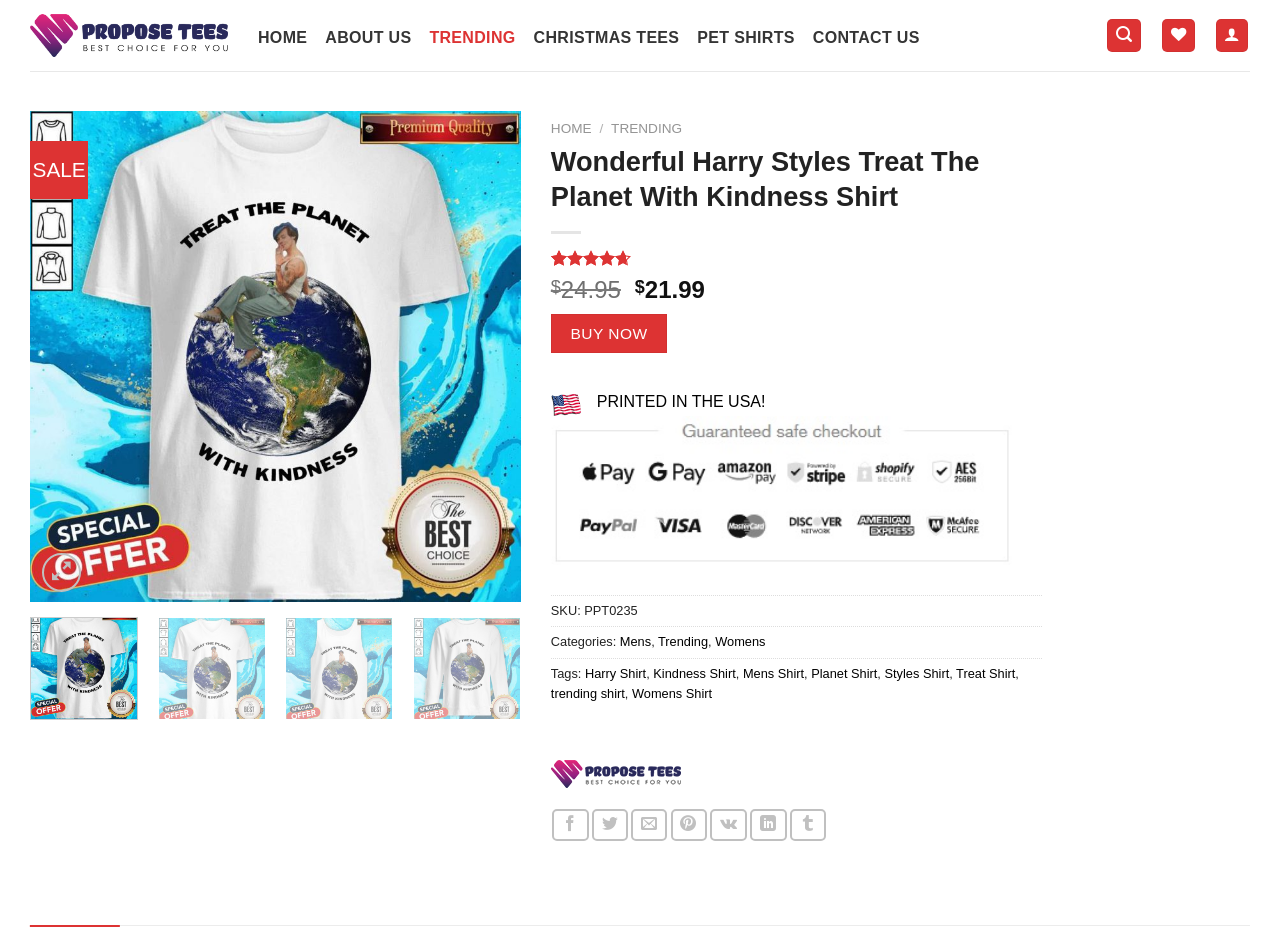Locate the bounding box coordinates of the area to click to fulfill this instruction: "Click on the 'HOME' link". The bounding box should be presented as four float numbers between 0 and 1, in the order [left, top, right, bottom].

[0.202, 0.0, 0.24, 0.081]